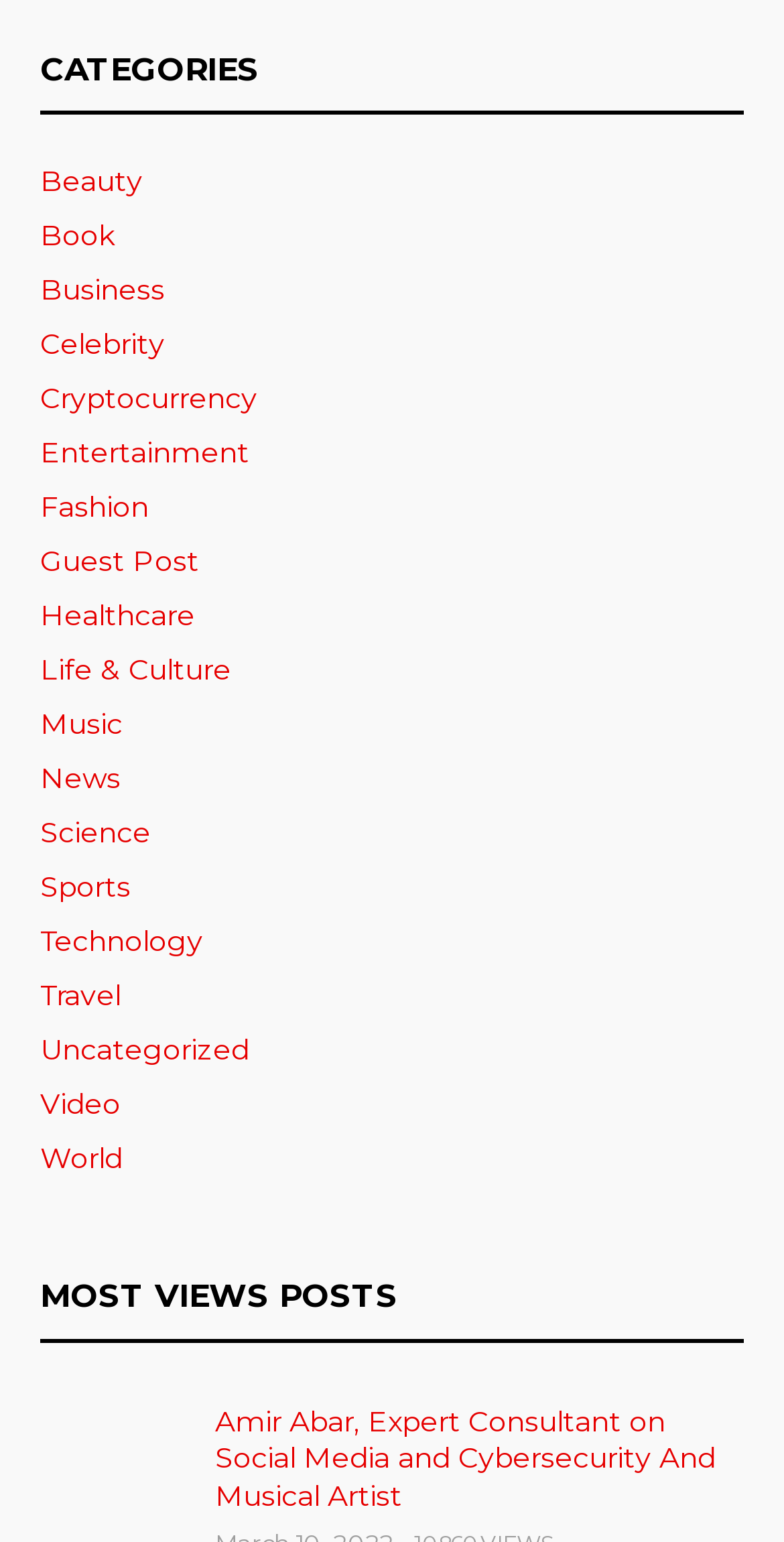How many categories are listed?
Please give a detailed answer to the question using the information shown in the image.

I counted the number of links under the 'CATEGORIES' heading, and there are 20 links, each representing a category.